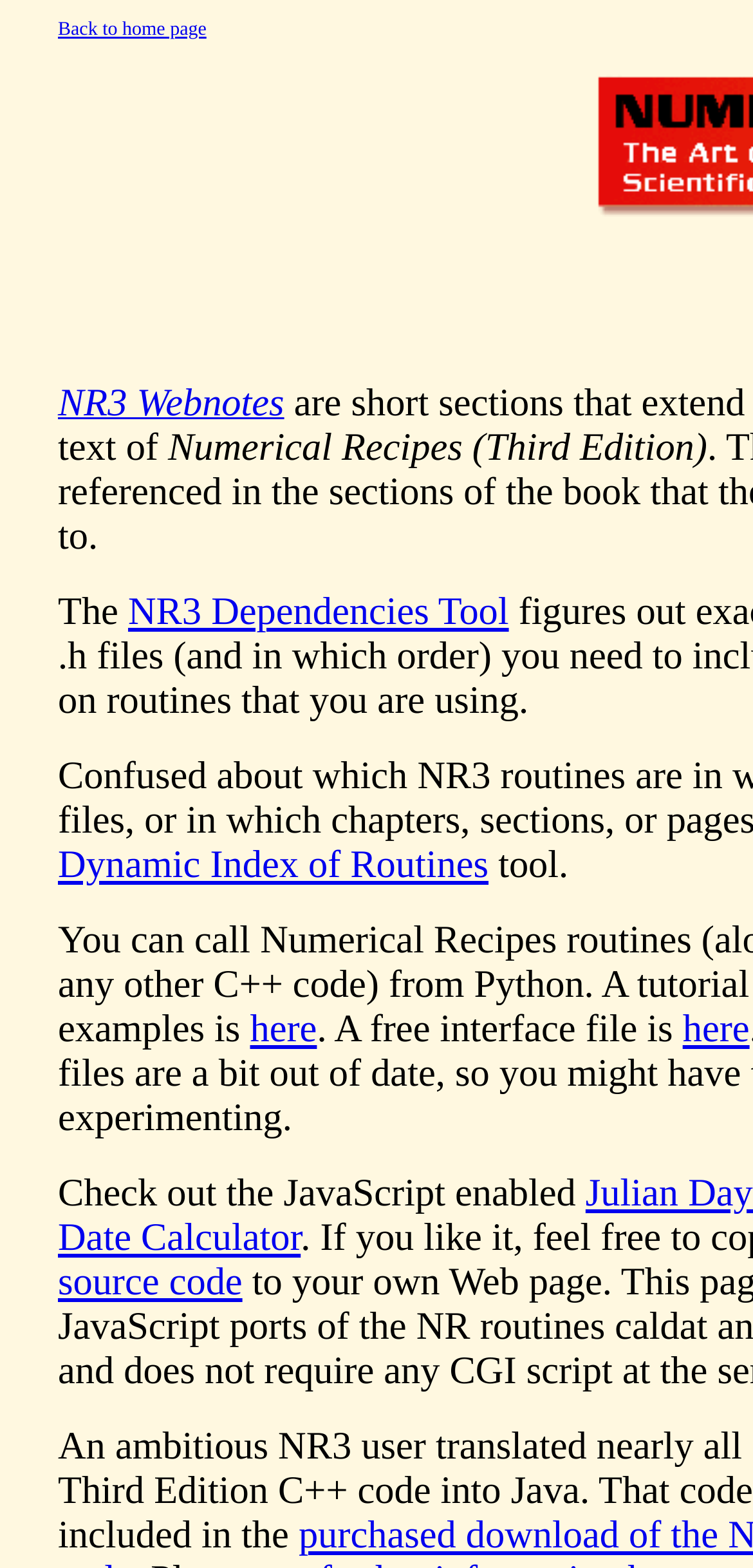Reply to the question below using a single word or brief phrase:
What is the alternative to access the webpage's content?

Dynamic Index of Routines